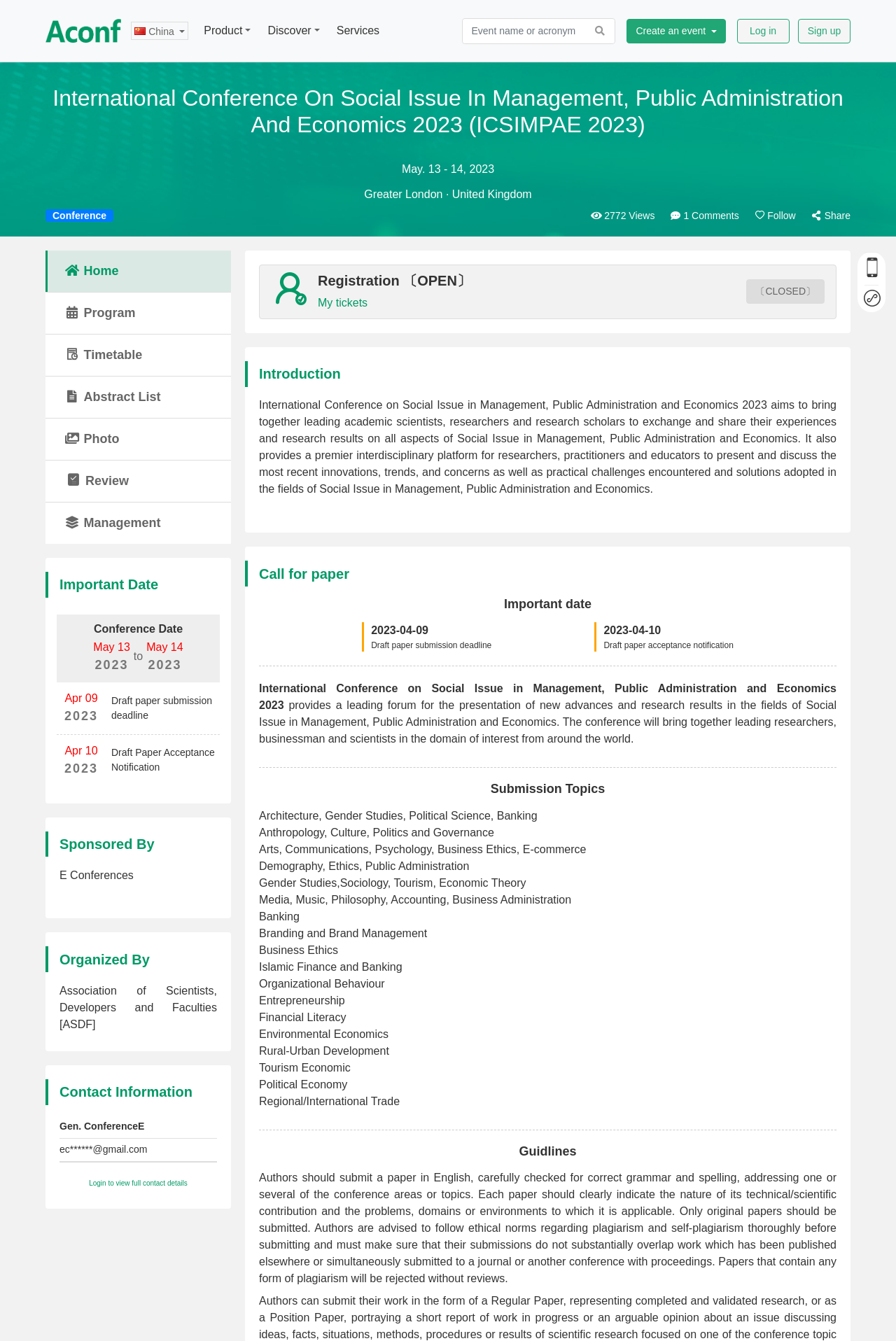What is the theme of the conference?
Please provide a comprehensive answer based on the information in the image.

The theme of the conference can be inferred from the introduction section which mentions 'Social Issue in Management, Public Administration and Economics' as the topic of the conference.